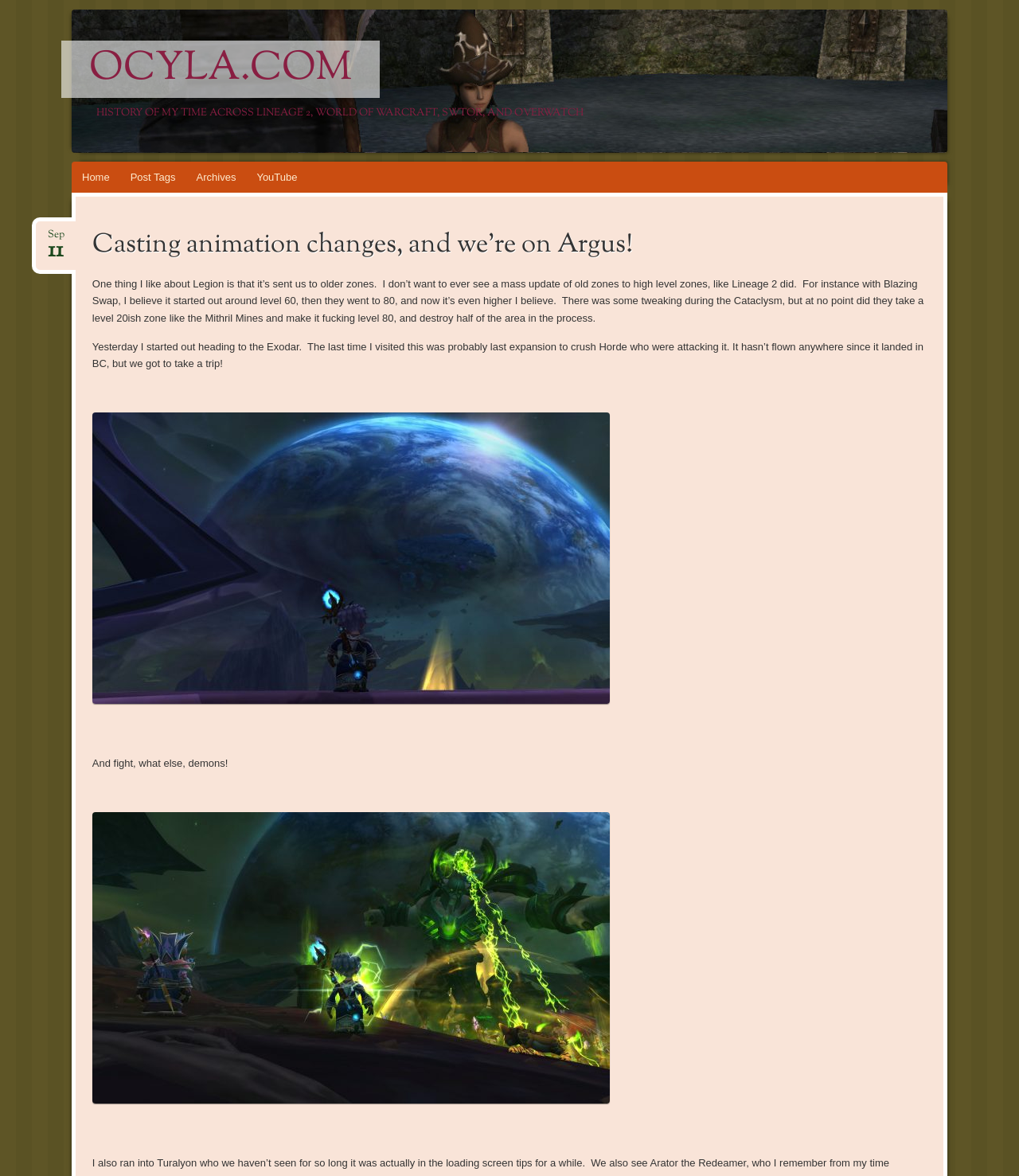How many links are in the main navigation menu?
Using the image, give a concise answer in the form of a single word or short phrase.

4